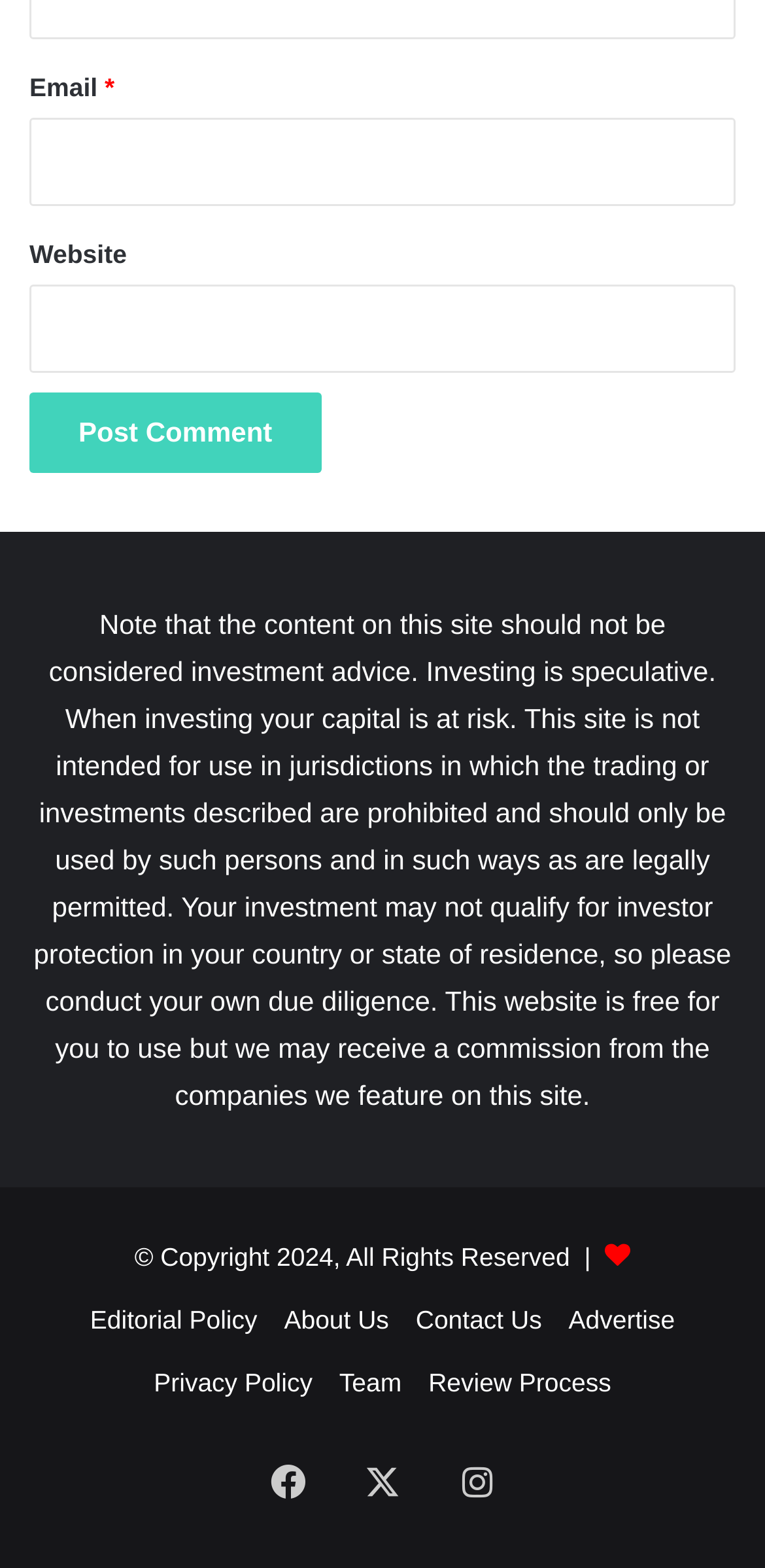Using the webpage screenshot, locate the HTML element that fits the following description and provide its bounding box: "parent_node: Website name="url"".

[0.038, 0.182, 0.962, 0.238]